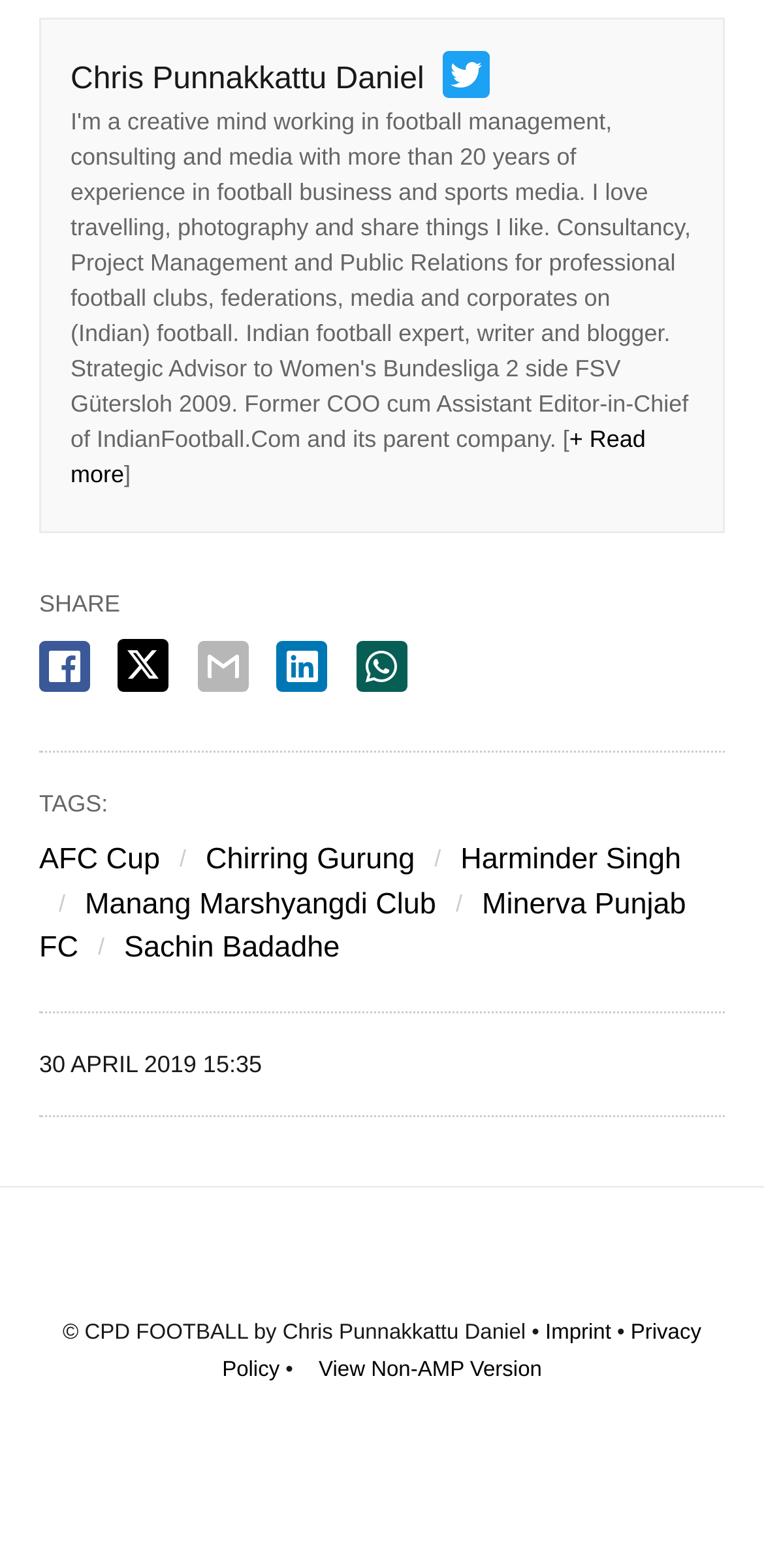Find and indicate the bounding box coordinates of the region you should select to follow the given instruction: "Check the copyright information".

[0.082, 0.842, 0.714, 0.857]